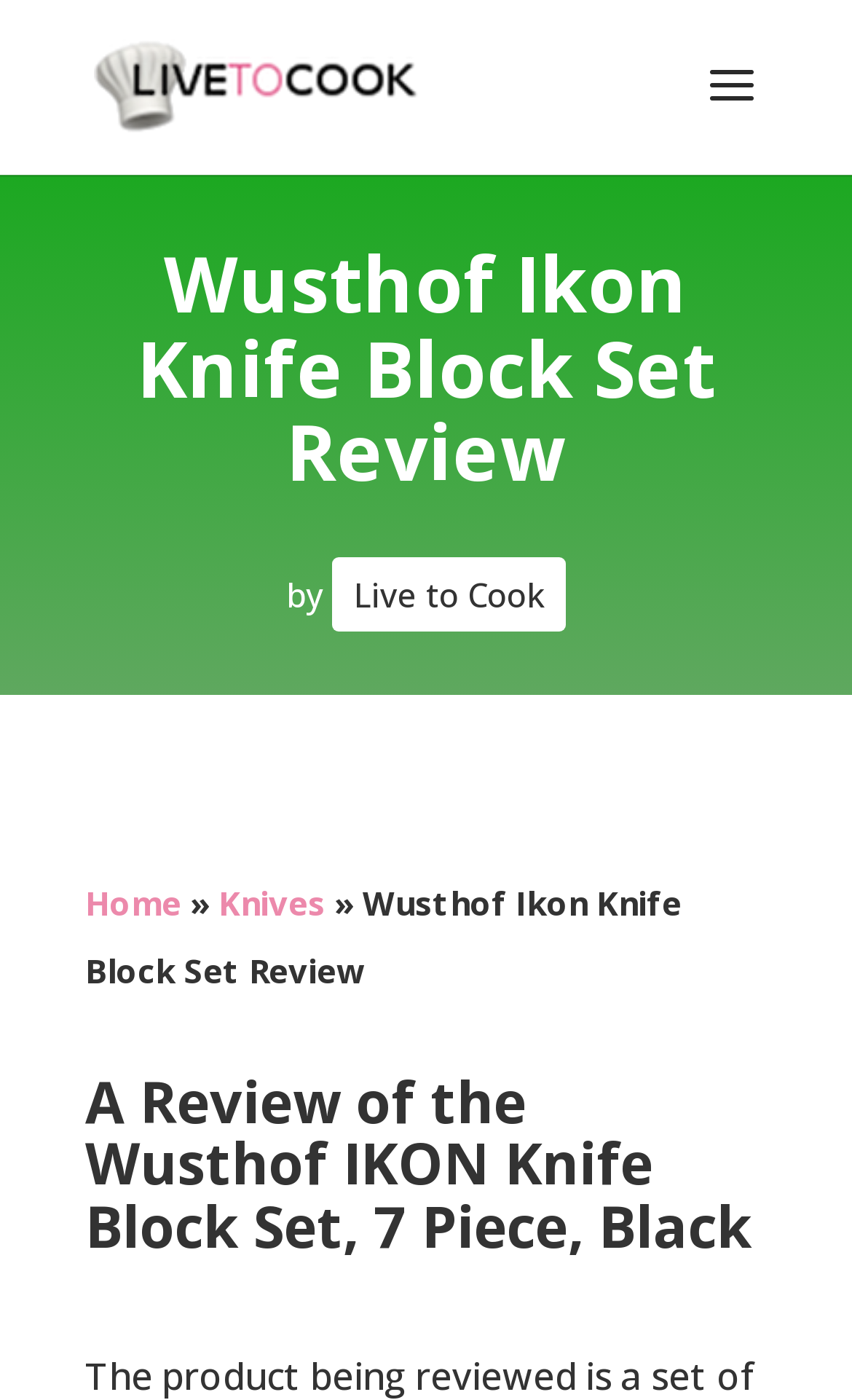Provide a one-word or one-phrase answer to the question:
What is the topic of the website?

Cooking